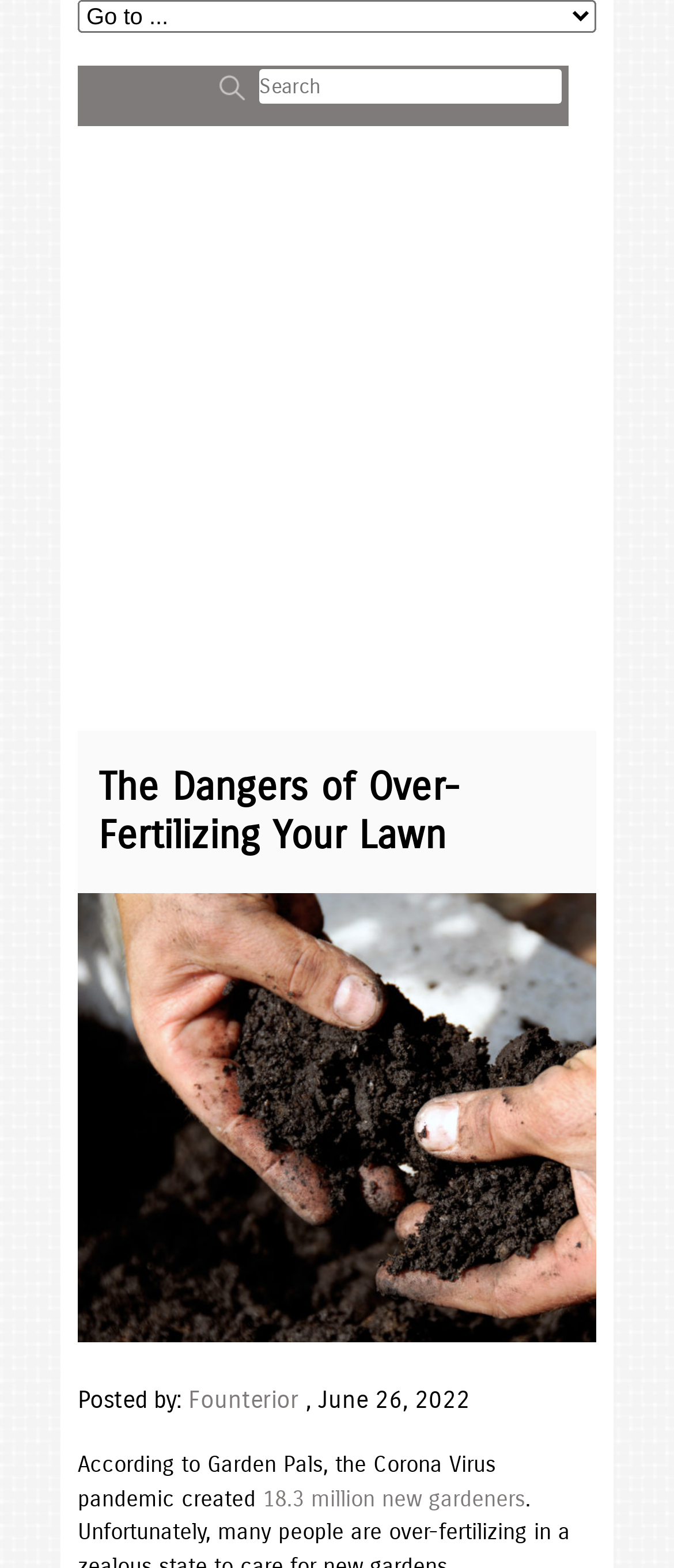Produce a meticulous description of the webpage.

The webpage is about the dangers of over-fertilizing your lawn, with a focus on the impact of the Corona Virus pandemic on gardening. At the top of the page, there is a search bar with a combobox and a textbox labeled "Search". Below the search bar, there is a header section with a heading that reads "The Dangers of Over-Fertilizing Your Lawn". 

To the right of the header, there is a section with the author information, including the text "Posted by:", a link to the author's name "Founterior", and the date "June 26, 2022". 

The main content of the page starts below the header and author section, with a paragraph of text that begins with "According to Garden Pals, the Corona Virus pandemic created 18.3 million new gardeners." The text also includes a link to the specific statistic "18.3 million new gardeners".